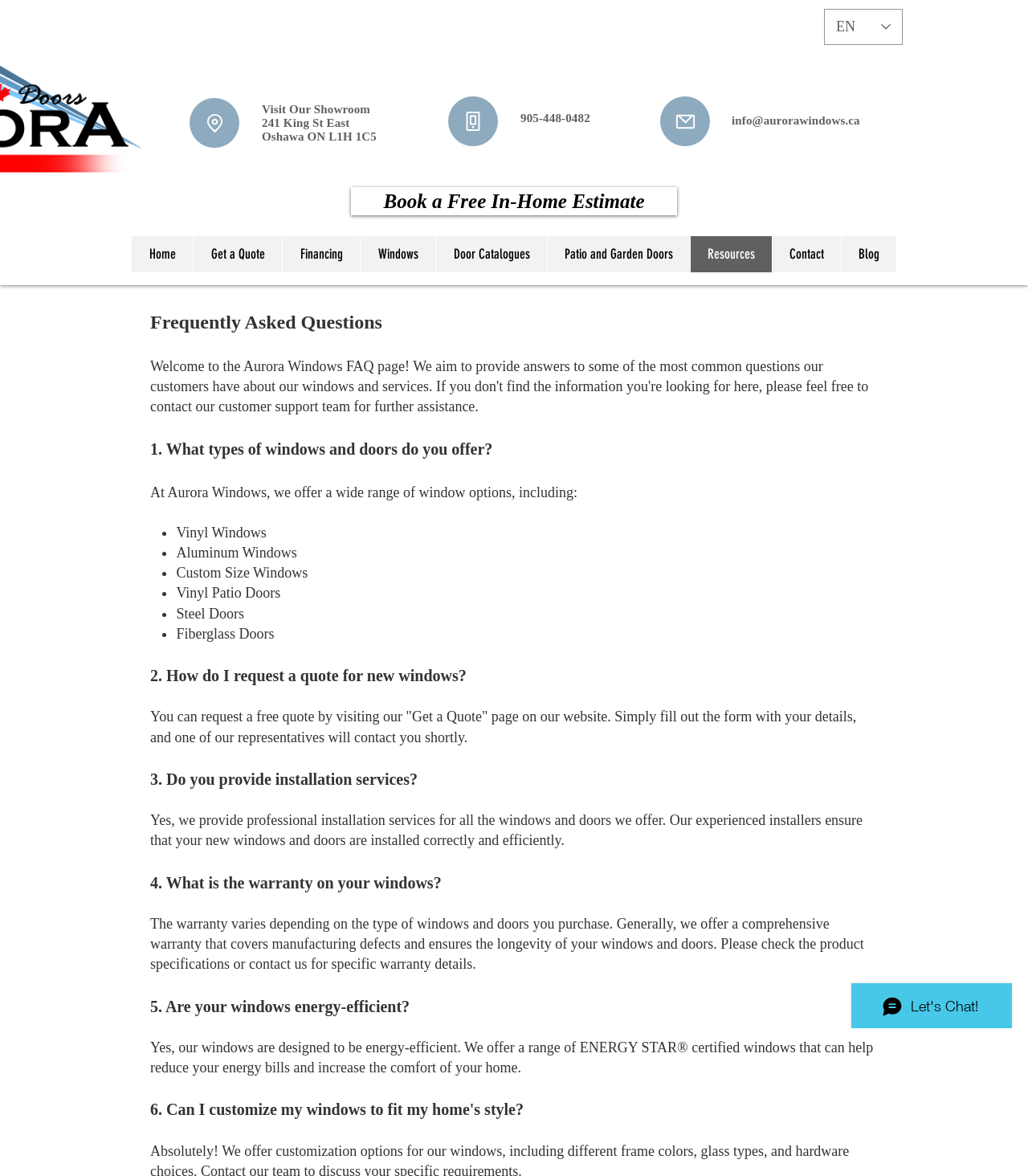Please find the bounding box coordinates of the clickable region needed to complete the following instruction: "Visit the showroom". The bounding box coordinates must consist of four float numbers between 0 and 1, i.e., [left, top, right, bottom].

[0.255, 0.087, 0.391, 0.122]